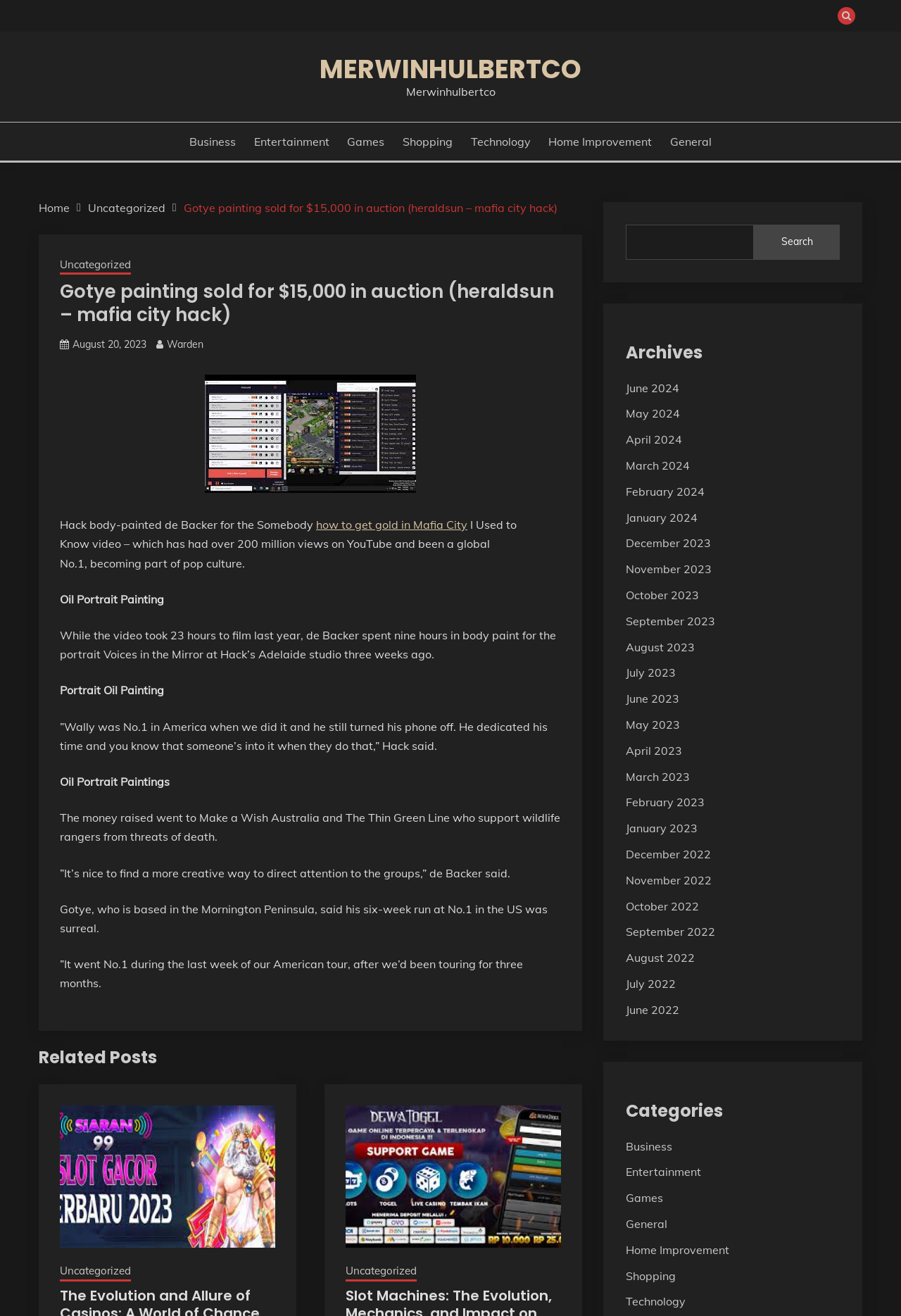Please specify the bounding box coordinates of the element that should be clicked to execute the given instruction: 'Subscribe to the newsletter'. Ensure the coordinates are four float numbers between 0 and 1, expressed as [left, top, right, bottom].

None